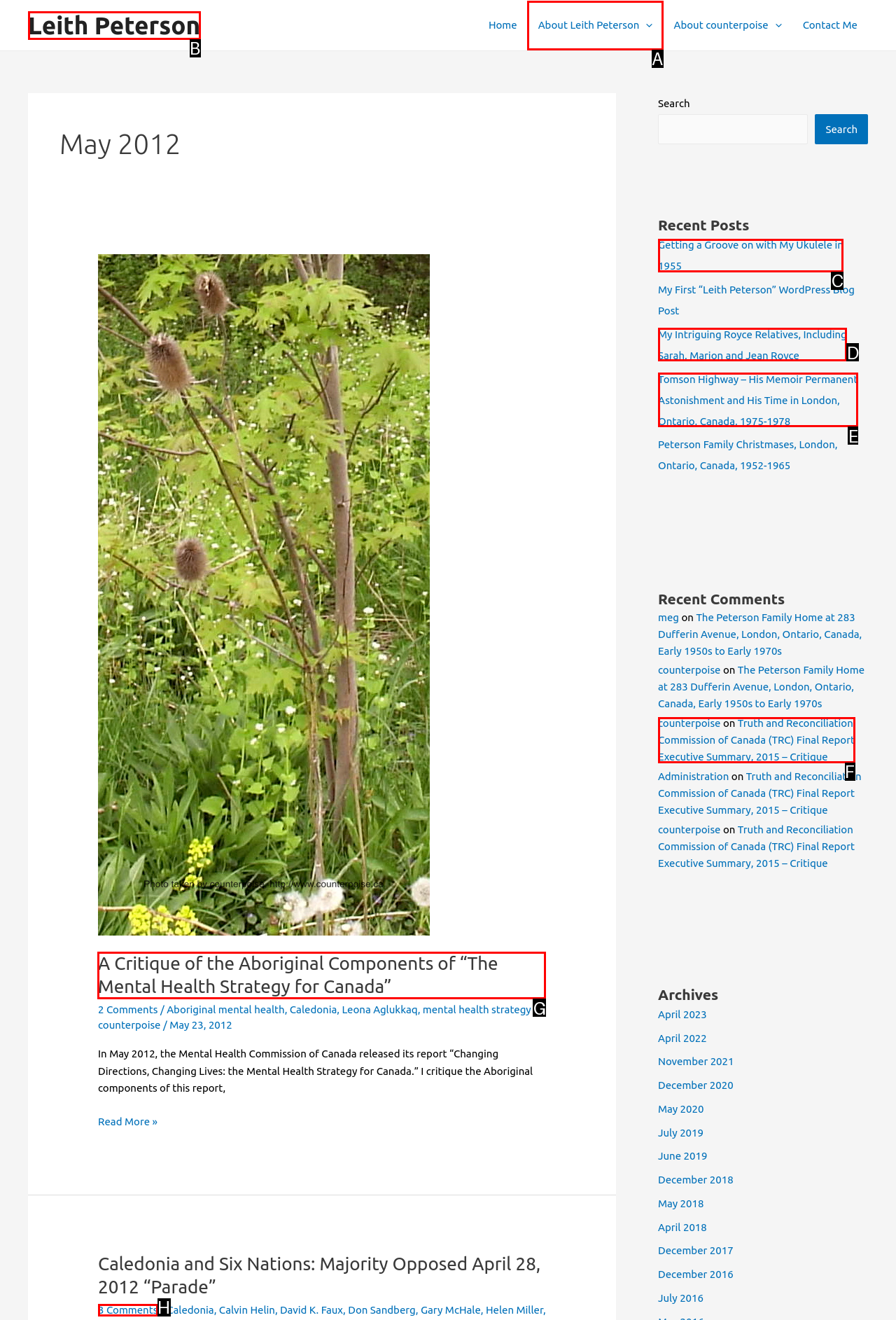Identify which HTML element should be clicked to fulfill this instruction: Read the 'A Critique of the Aboriginal Components of “The Mental Health Strategy for Canada”' article Reply with the correct option's letter.

G